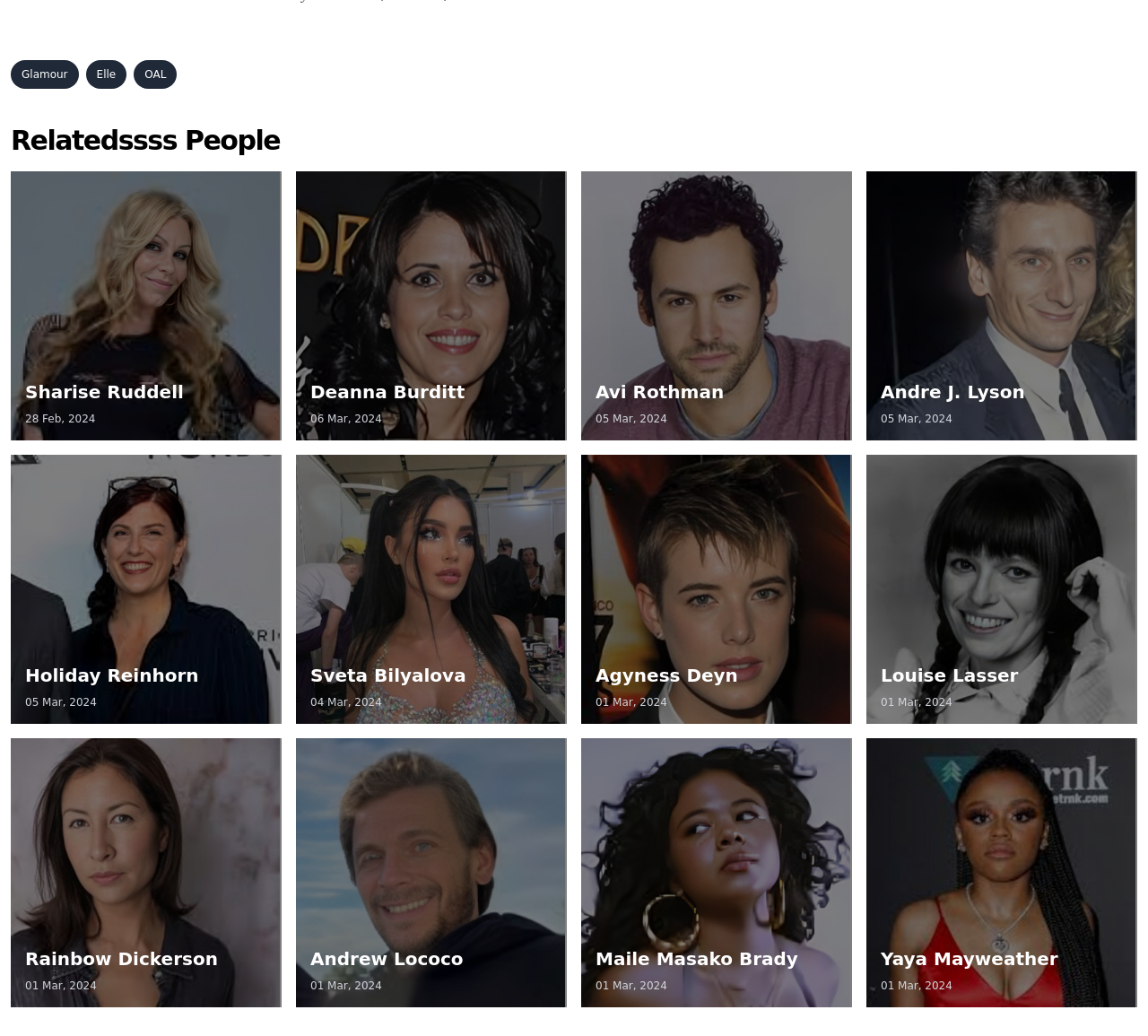Given the description of the UI element: "Avi Rothman 05 Mar, 2024", predict the bounding box coordinates in the form of [left, top, right, bottom], with each value being a float between 0 and 1.

[0.506, 0.165, 0.742, 0.425]